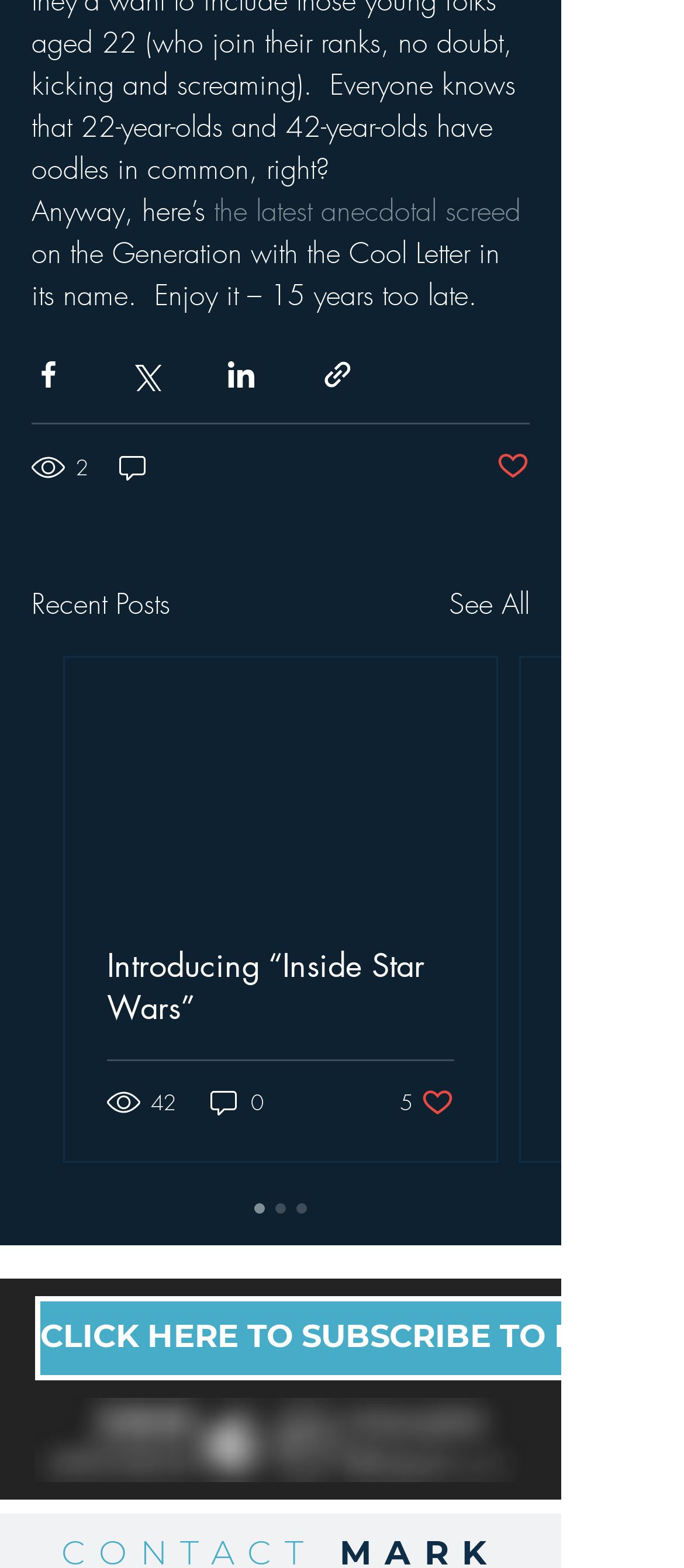Pinpoint the bounding box coordinates of the clickable element to carry out the following instruction: "View recent posts."

[0.046, 0.372, 0.249, 0.399]